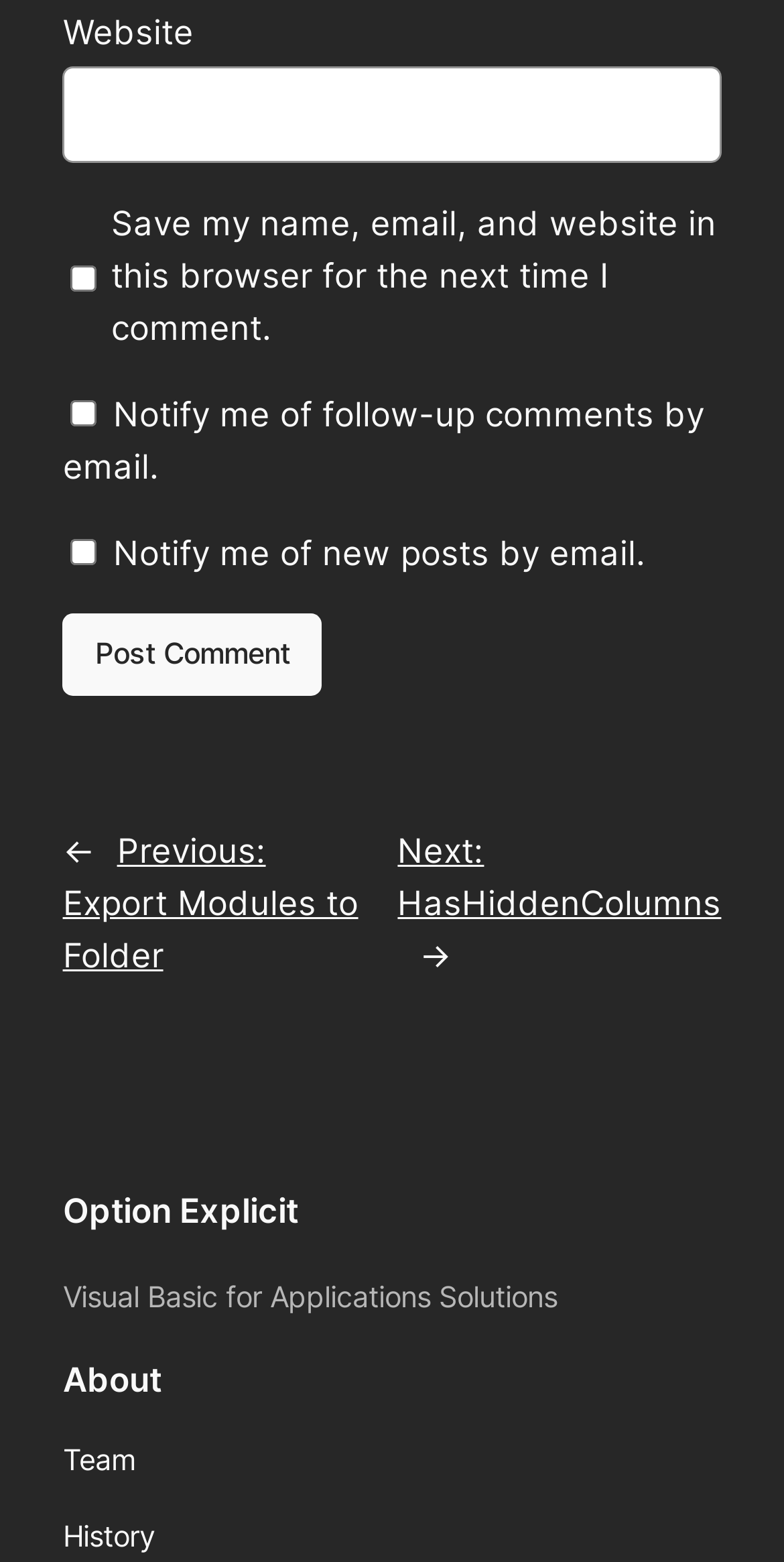Show the bounding box coordinates for the element that needs to be clicked to execute the following instruction: "Enter website". Provide the coordinates in the form of four float numbers between 0 and 1, i.e., [left, top, right, bottom].

[0.08, 0.043, 0.92, 0.105]